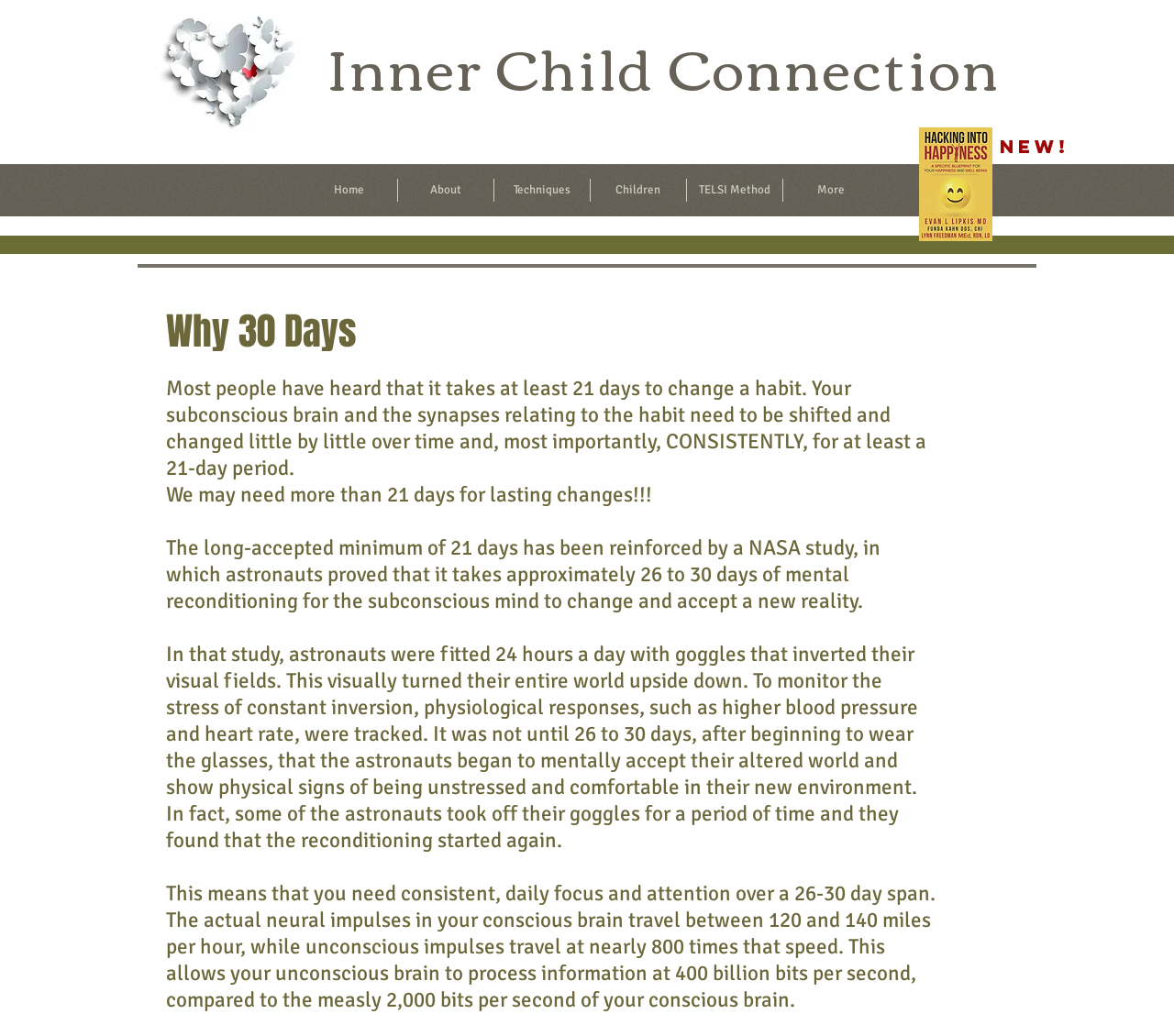Please extract the title of the webpage.

Inner Child Connection